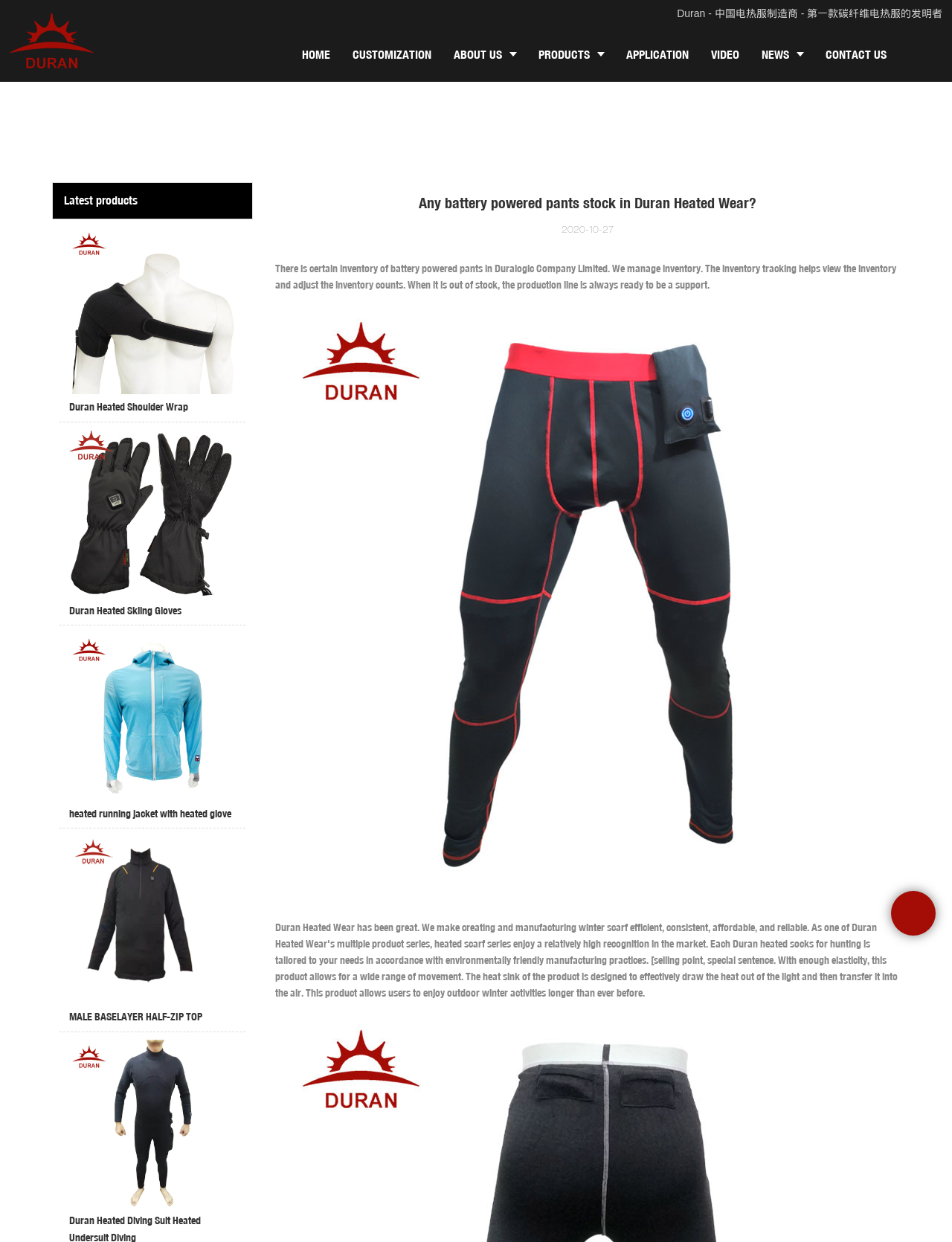Answer the question below using just one word or a short phrase: 
What type of products are shown on the webpage?

Heated wear products